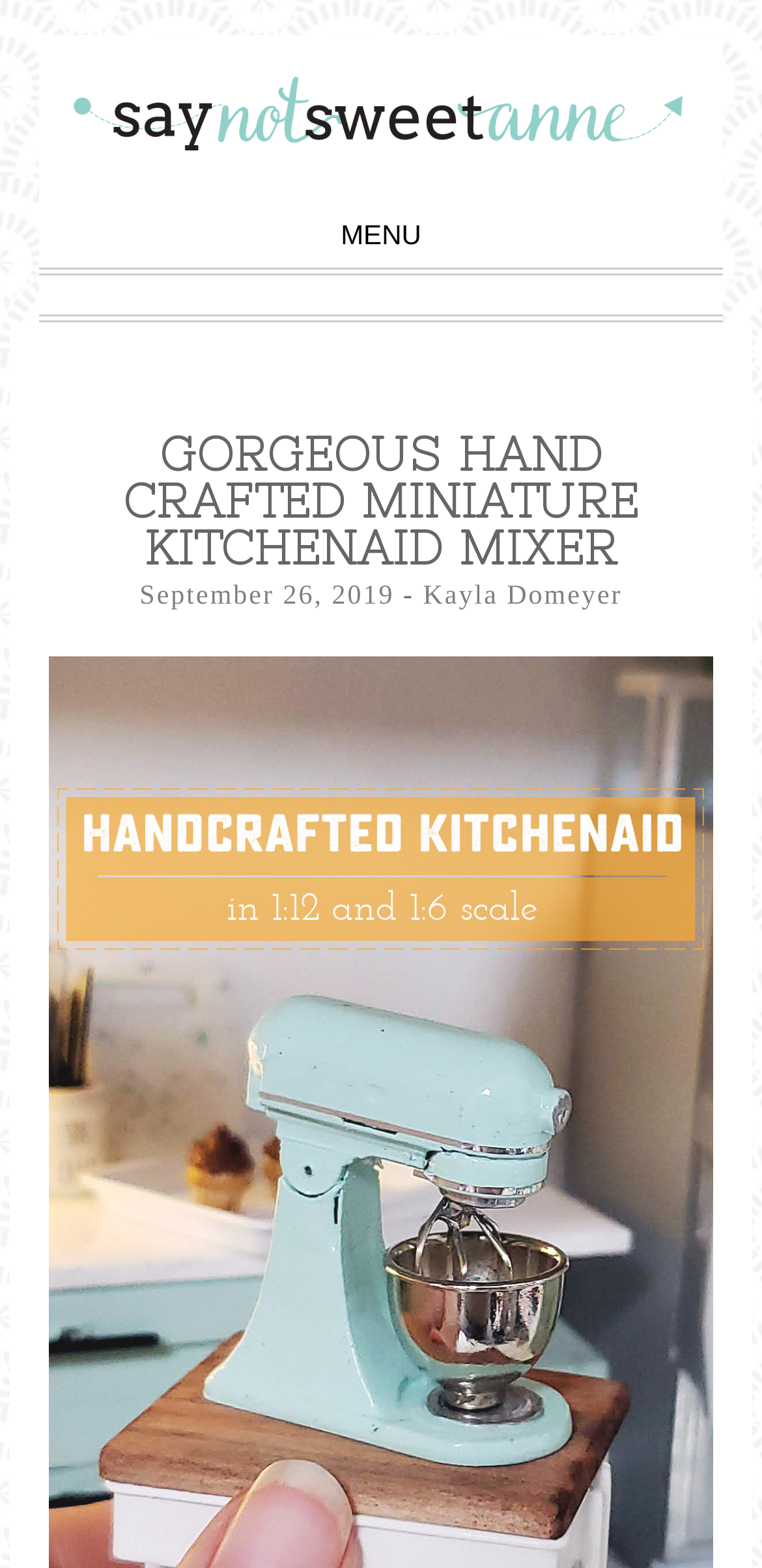Extract the bounding box for the UI element that matches this description: "Kayla Domeyer".

[0.555, 0.371, 0.817, 0.389]